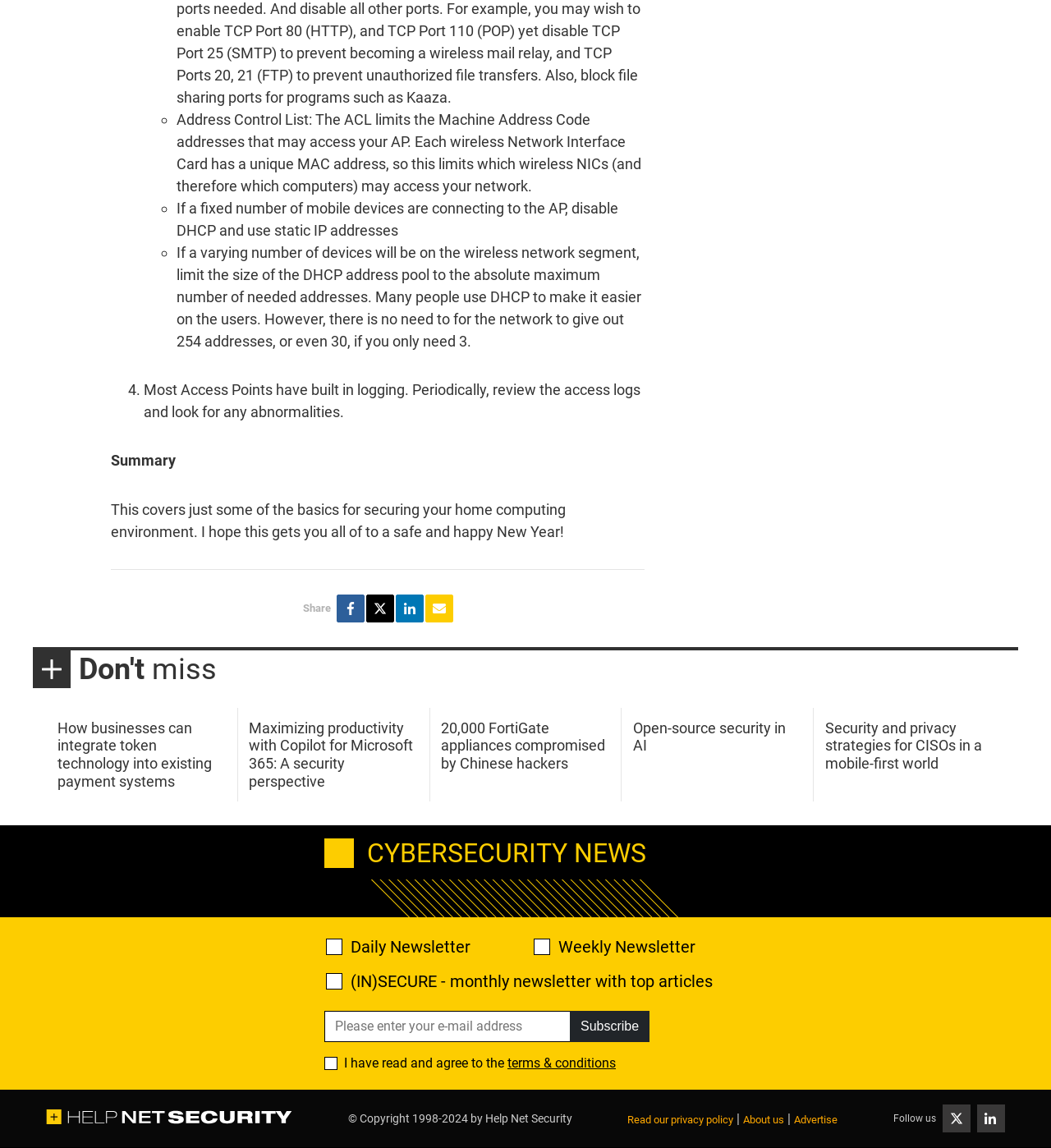Find the bounding box coordinates of the area that needs to be clicked in order to achieve the following instruction: "Subscribe to the newsletter". The coordinates should be specified as four float numbers between 0 and 1, i.e., [left, top, right, bottom].

[0.542, 0.881, 0.618, 0.908]